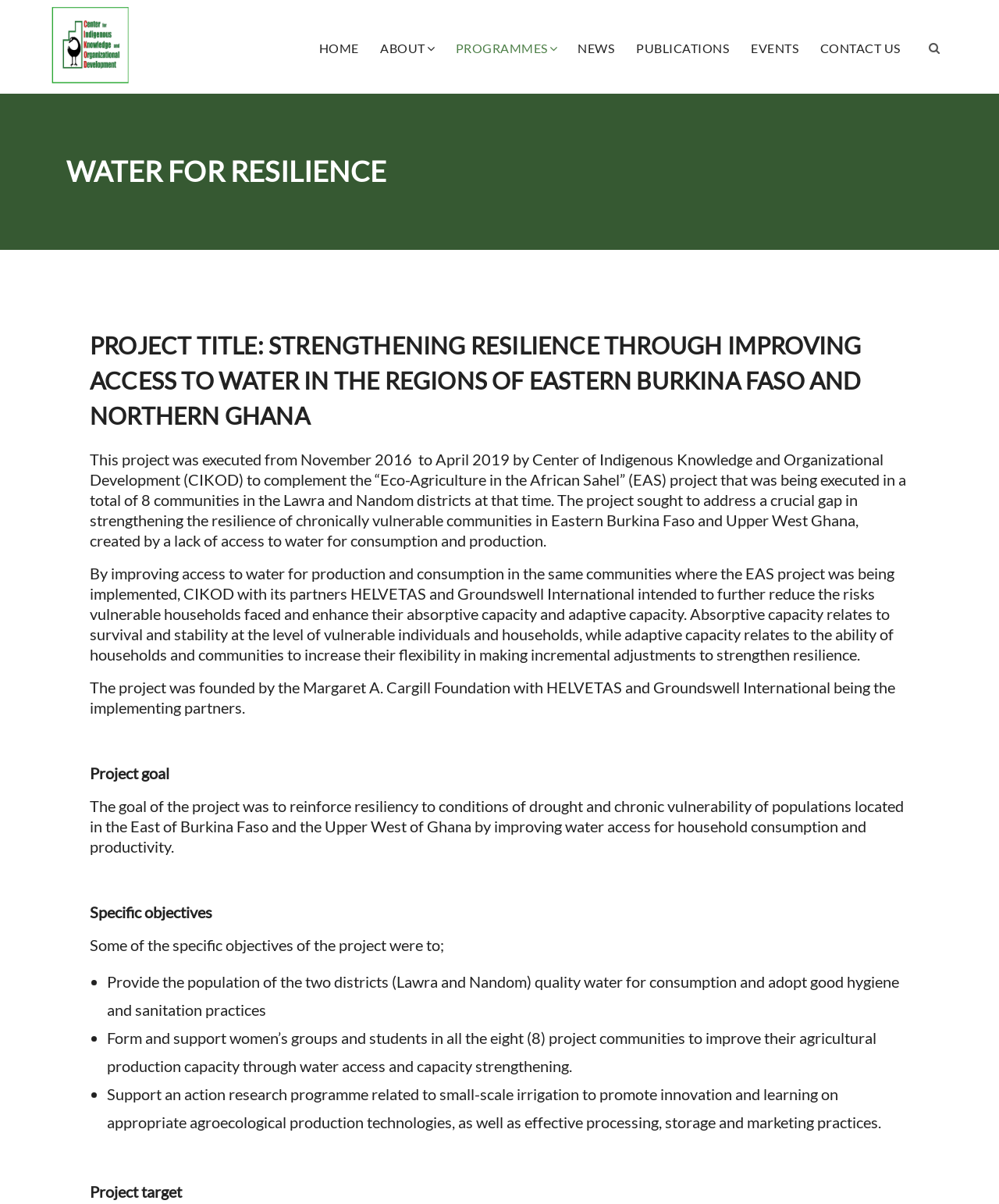Provide a short answer using a single word or phrase for the following question: 
How many communities were involved in the project?

8